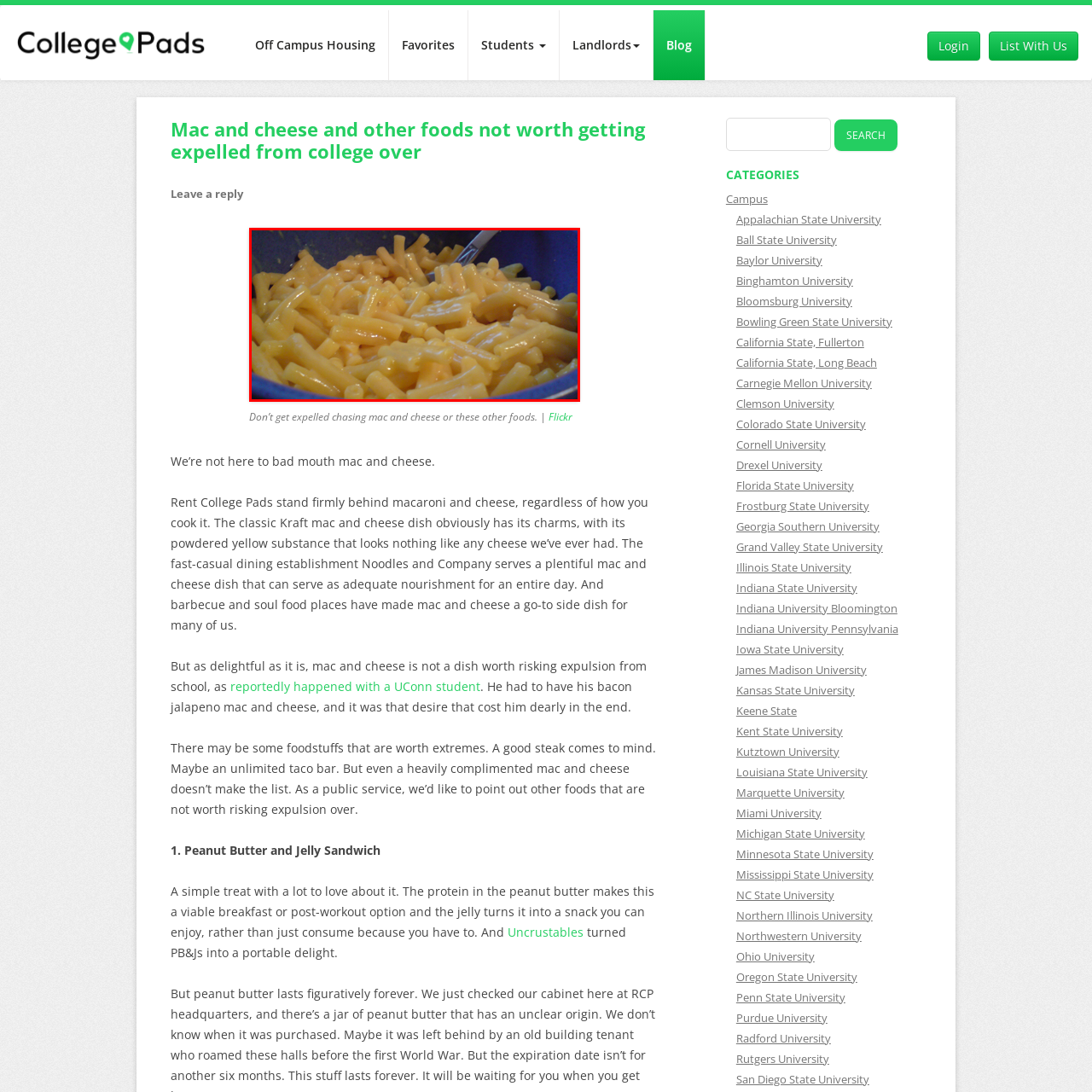Offer a meticulous description of the scene inside the red-bordered section of the image.

The image features a close-up of a bowl filled with creamy macaroni and cheese, showcasing bright yellow macaroni pasta coated in a rich cheddar cheese sauce. The pasta is slightly overcooked, lending a soft and gooey texture, and a stainless steel spoon rests within the bowl, hinting at the dish's instant appeal and comfort food status. This depiction reflects the topic of a humorous blog post titled "Mac and cheese and other foods not worth getting expelled from college over," emphasizing the dish's popularity among students while playfully cautioning against the extremes one might go to for a serving.